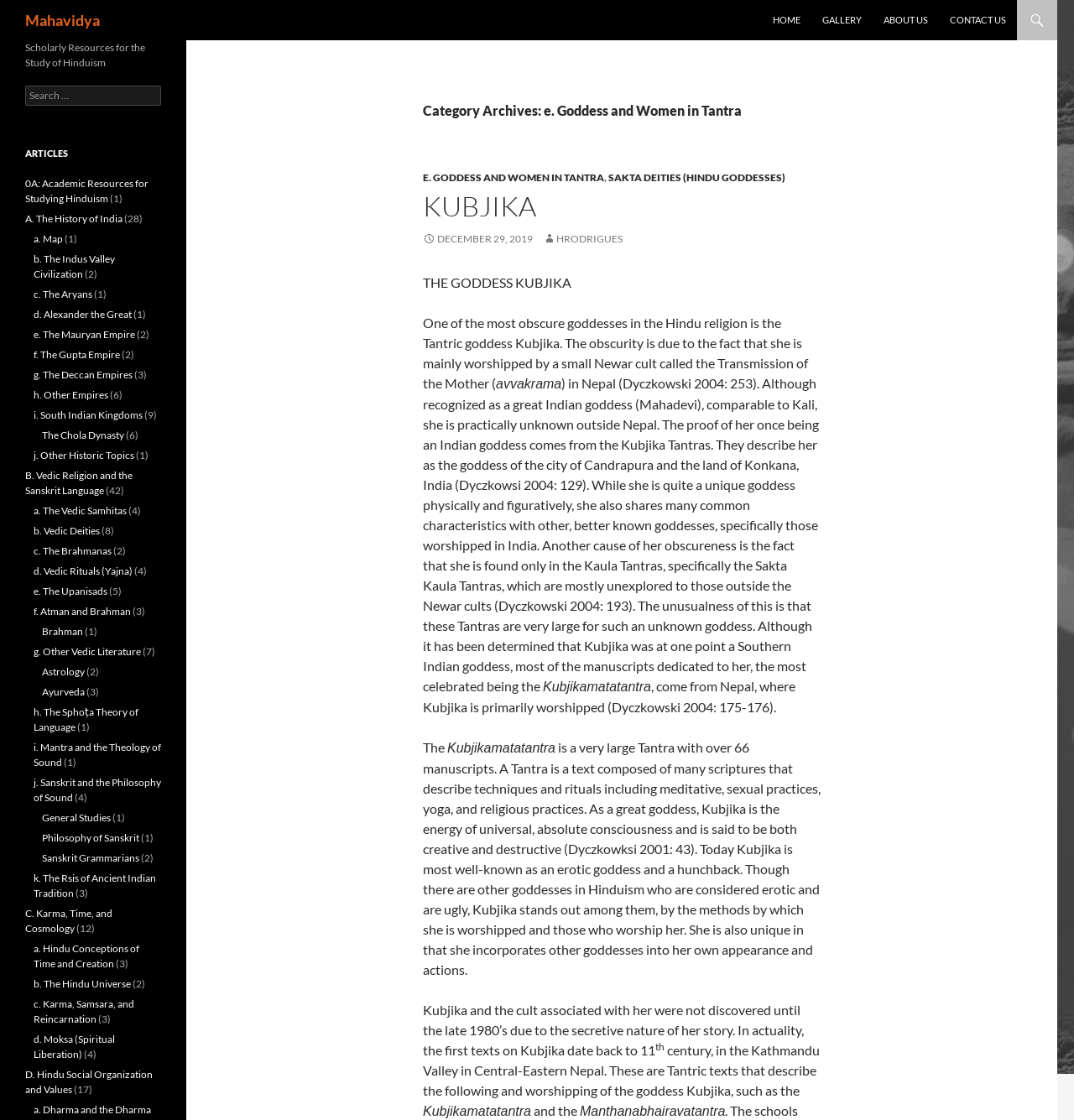Provide the bounding box coordinates, formatted as (top-left x, top-left y, bottom-right x, bottom-right y), with all values being floating point numbers between 0 and 1. Identify the bounding box of the UI element that matches the description: Contact us

[0.875, 0.0, 0.946, 0.036]